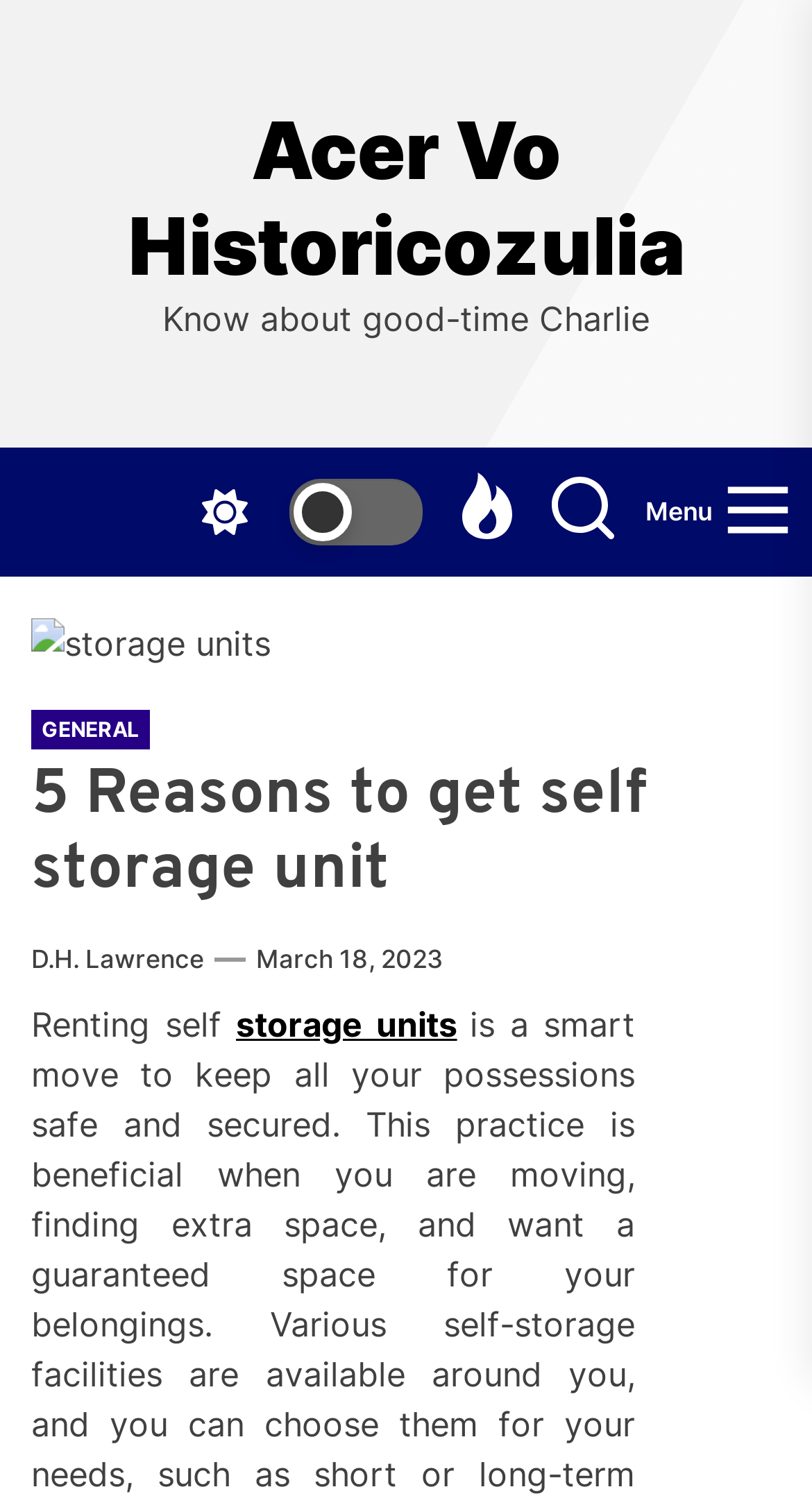Determine the bounding box coordinates of the region to click in order to accomplish the following instruction: "Click the 'storage units' image". Provide the coordinates as four float numbers between 0 and 1, specifically [left, top, right, bottom].

[0.038, 0.409, 0.333, 0.442]